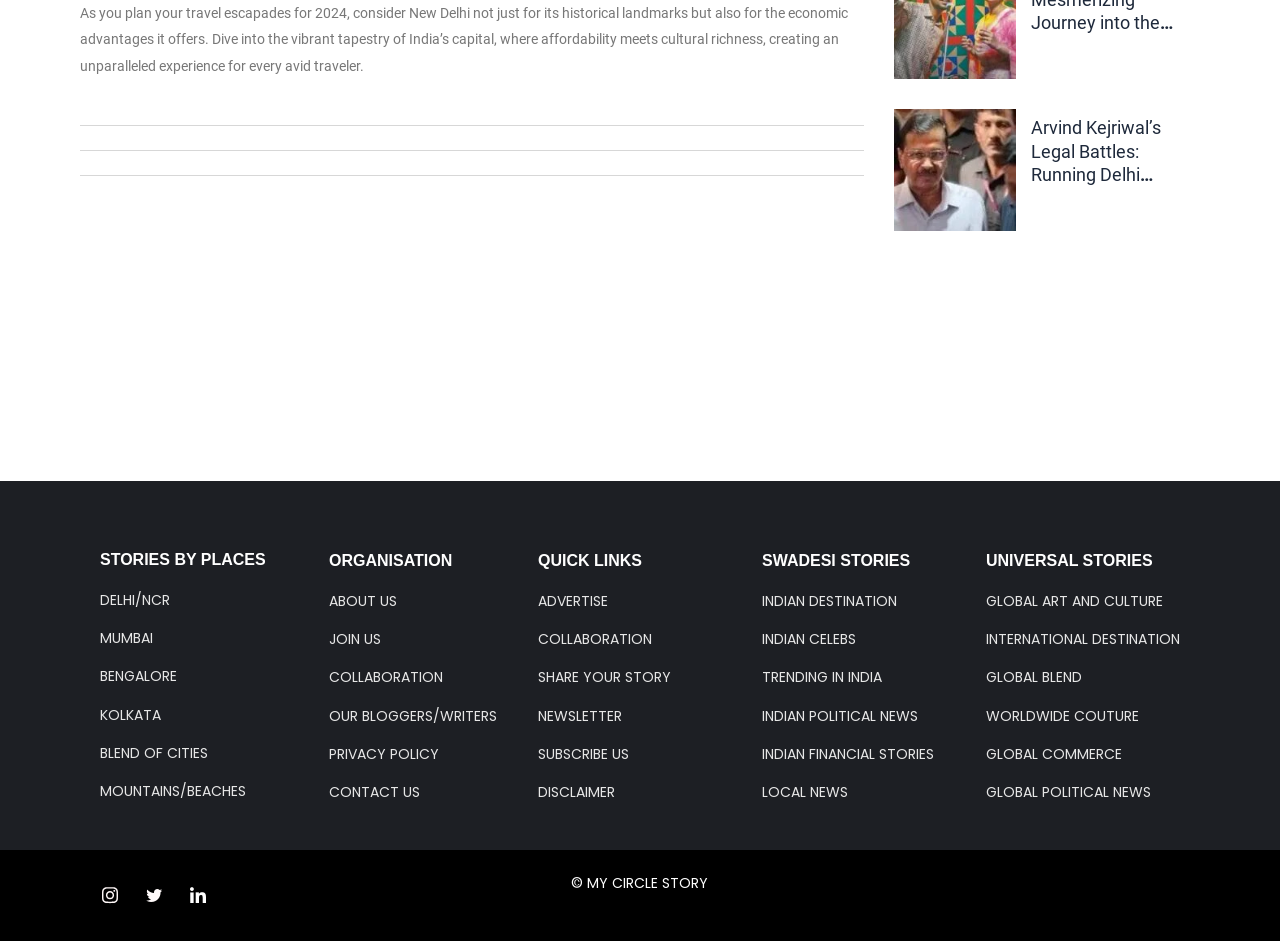Please provide a one-word or short phrase answer to the question:
How many social media links are available?

3